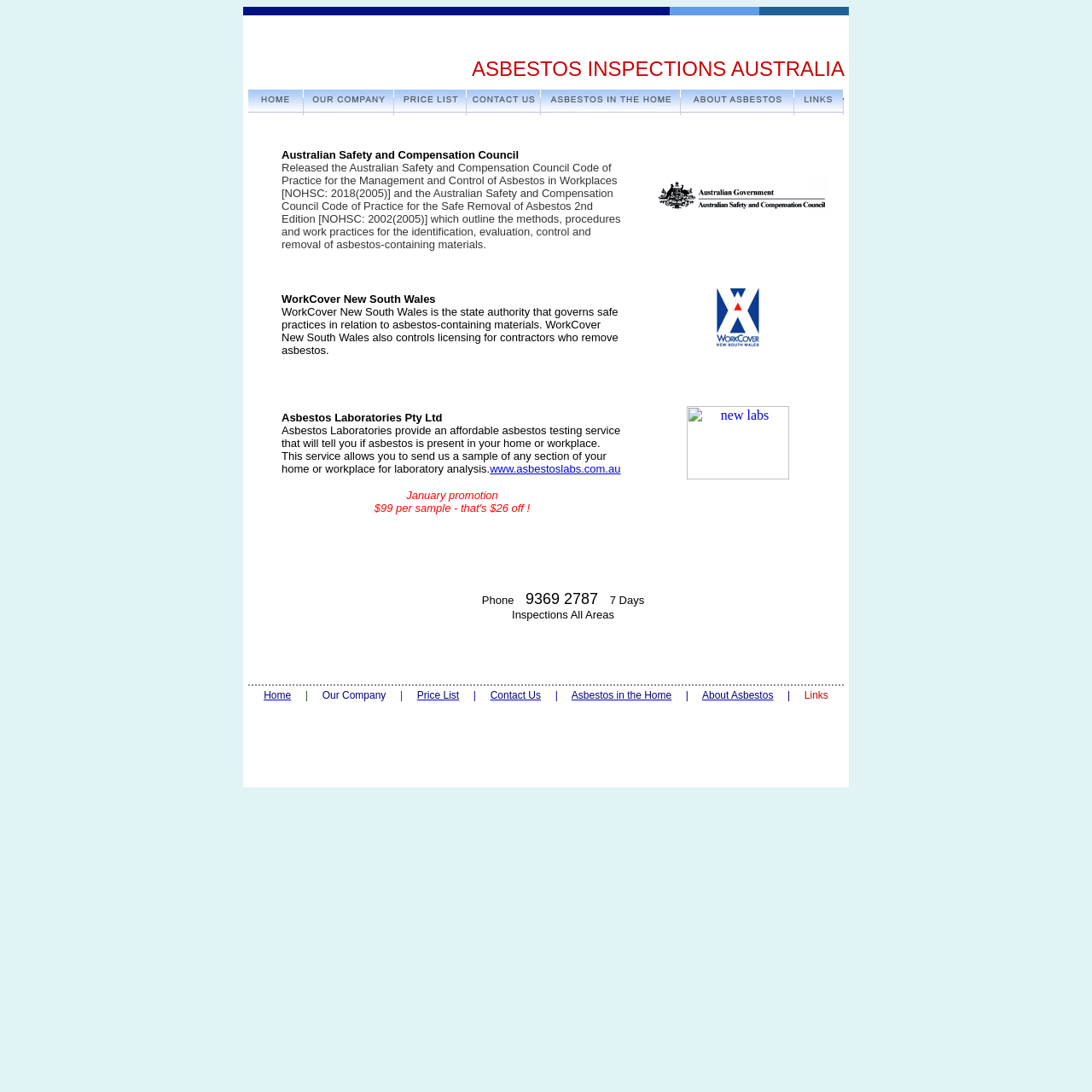Identify the bounding box for the UI element described as: "Home". Ensure the coordinates are four float numbers between 0 and 1, formatted as [left, top, right, bottom].

[0.242, 0.631, 0.267, 0.642]